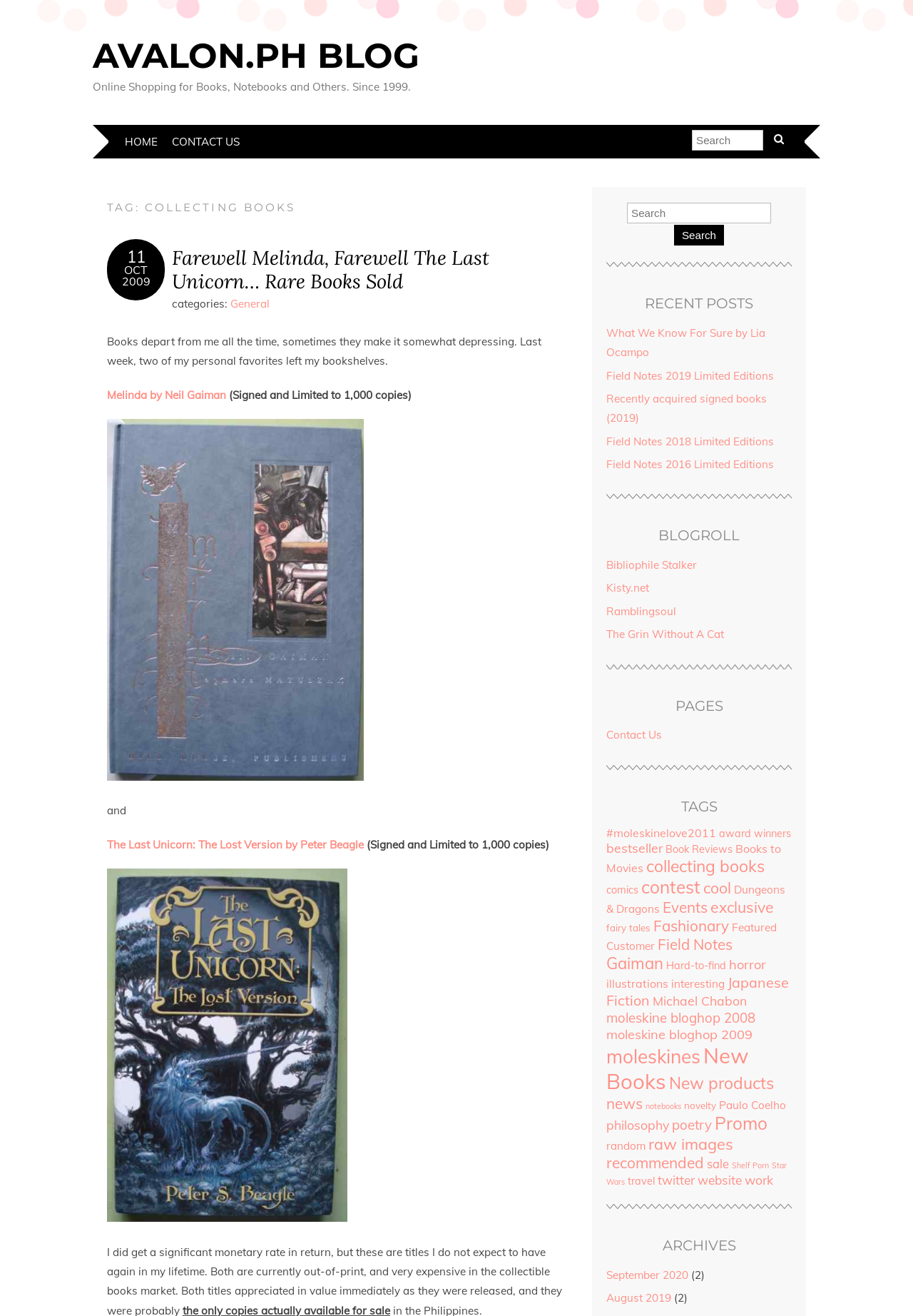Give a short answer to this question using one word or a phrase:
How many recent posts are listed?

4